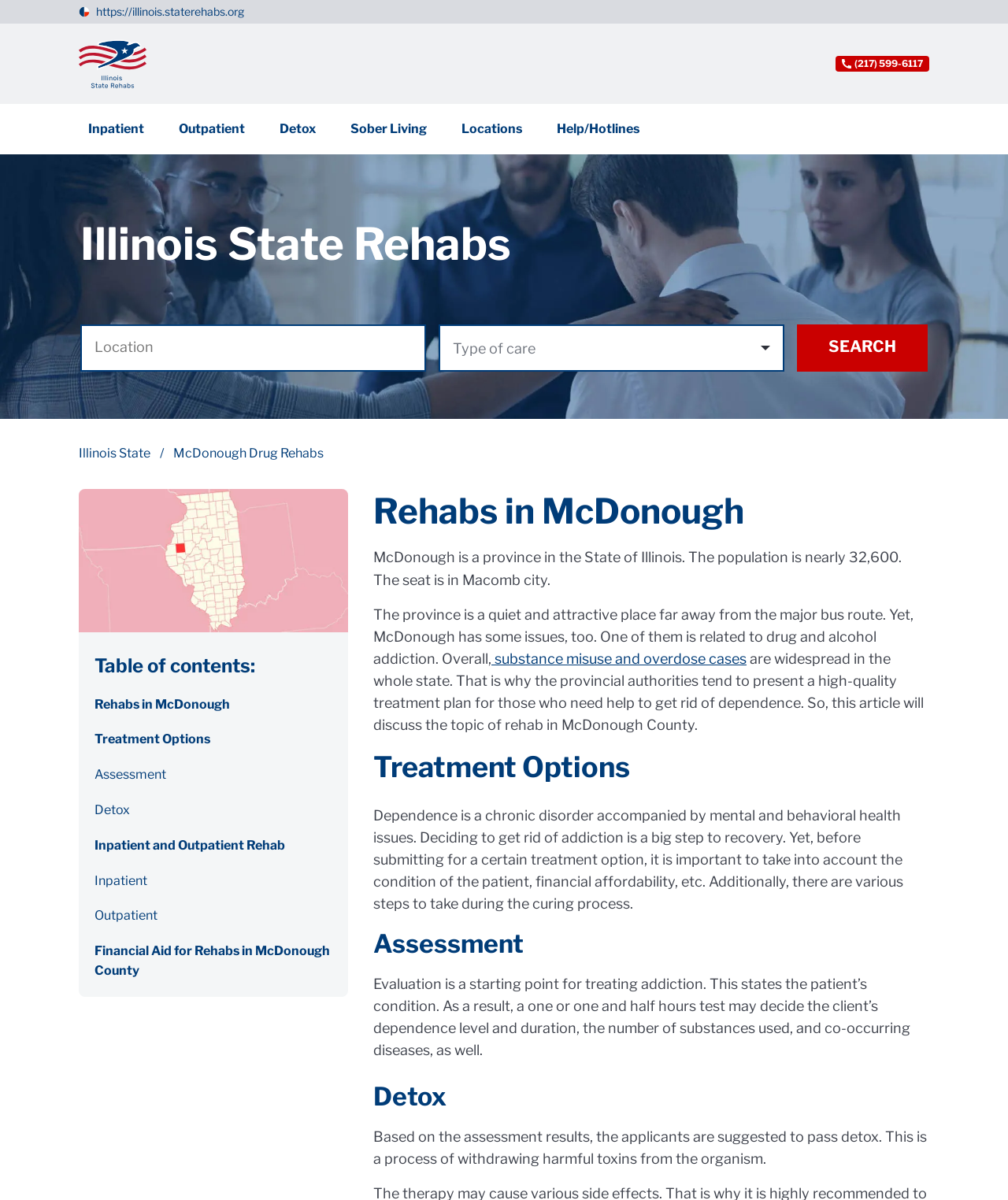Please identify the bounding box coordinates for the region that you need to click to follow this instruction: "Learn about 'Detox' treatment".

[0.26, 0.086, 0.33, 0.129]